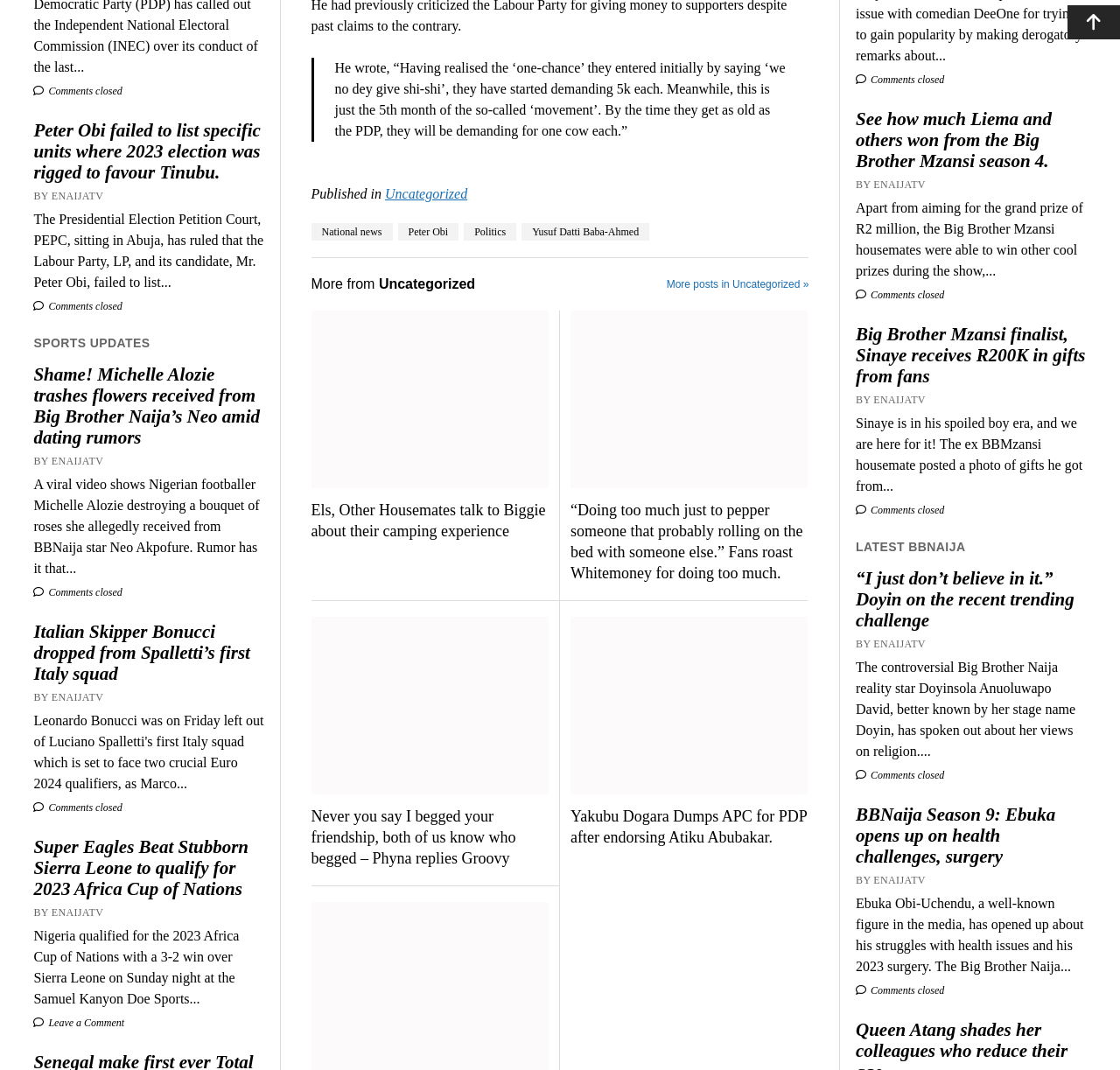Please identify the bounding box coordinates of the clickable area that will allow you to execute the instruction: "Scroll to the top".

[0.953, 0.005, 1.0, 0.037]